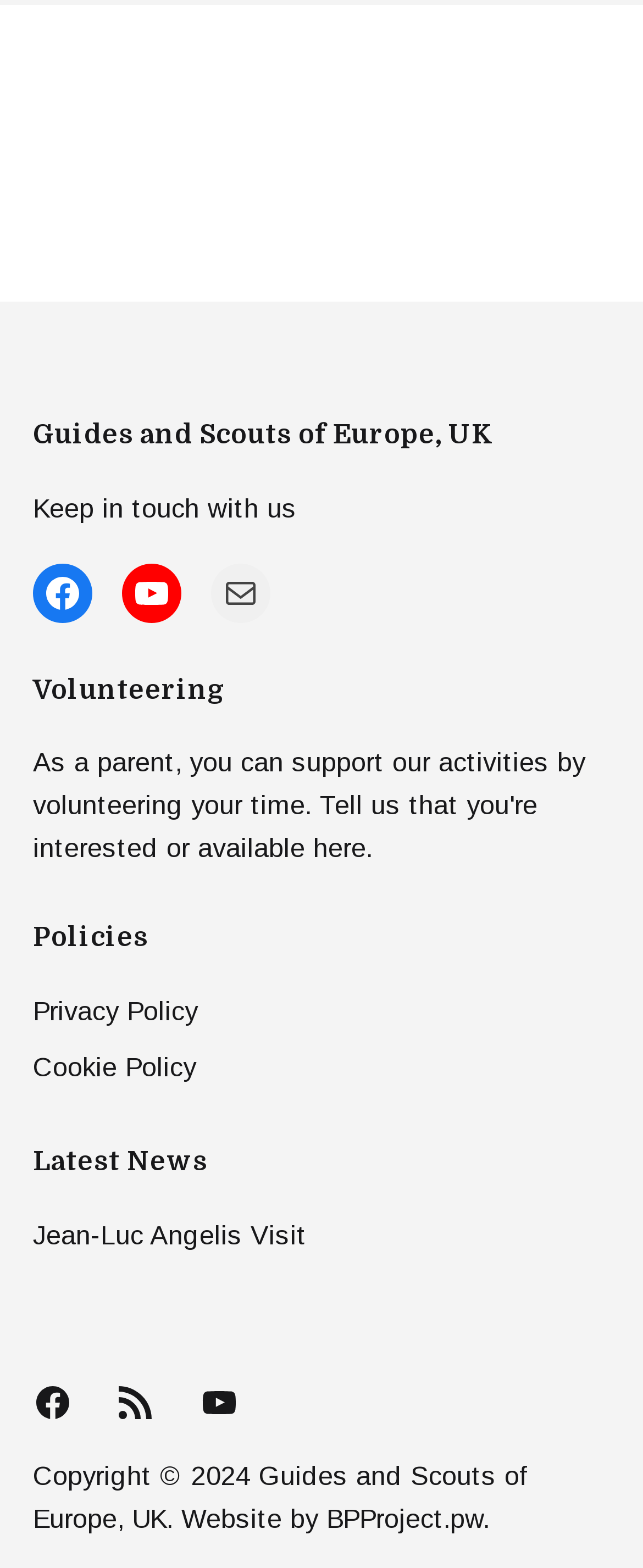Pinpoint the bounding box coordinates of the area that must be clicked to complete this instruction: "Read Privacy Policy".

[0.051, 0.635, 0.308, 0.653]